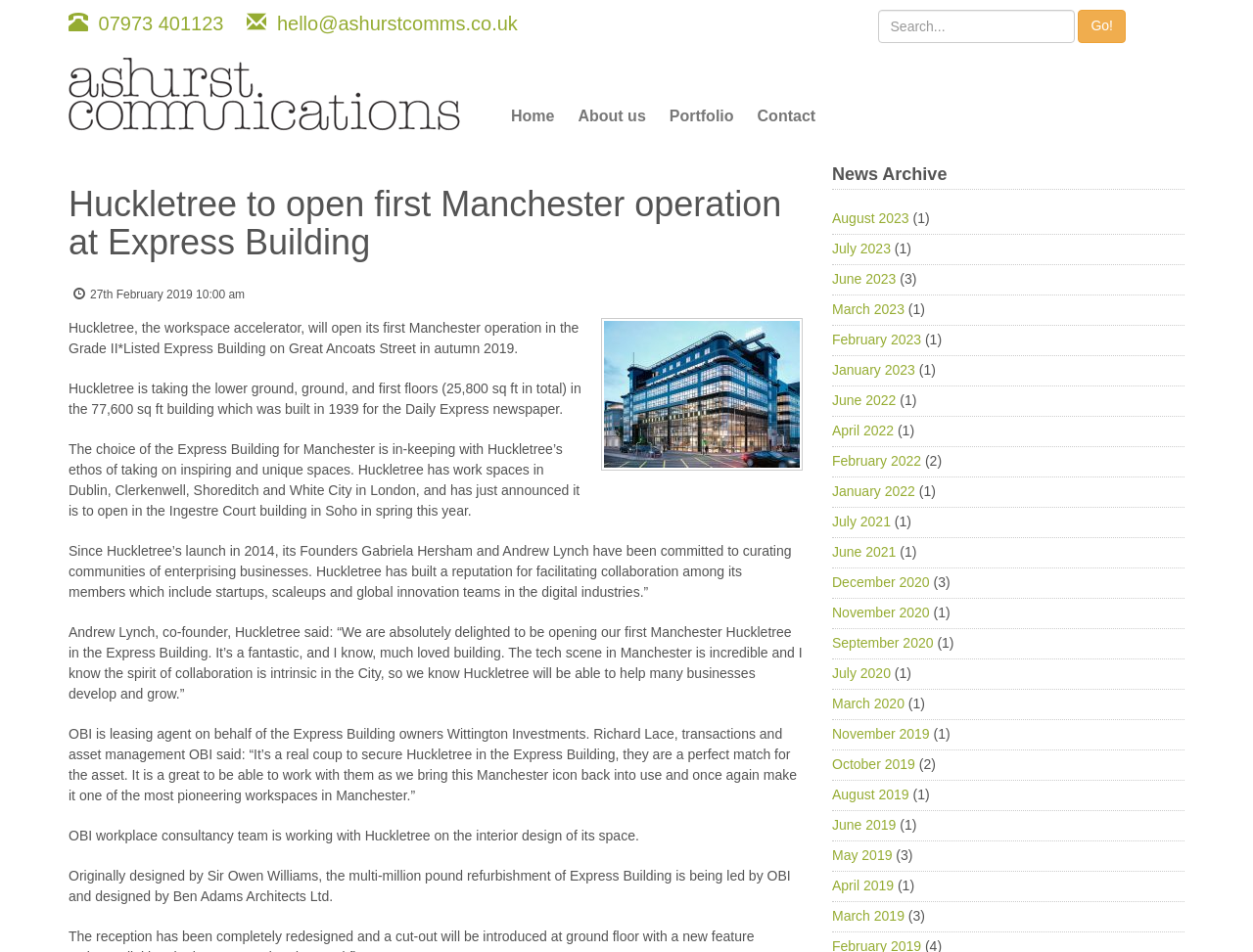Who is the co-founder of Huckletree?
Please give a detailed and elaborate answer to the question based on the image.

The webpage quotes Andrew Lynch, co-founder of Huckletree, saying 'We are absolutely delighted to be opening our first Manchester Huckletree in the Express Building.'